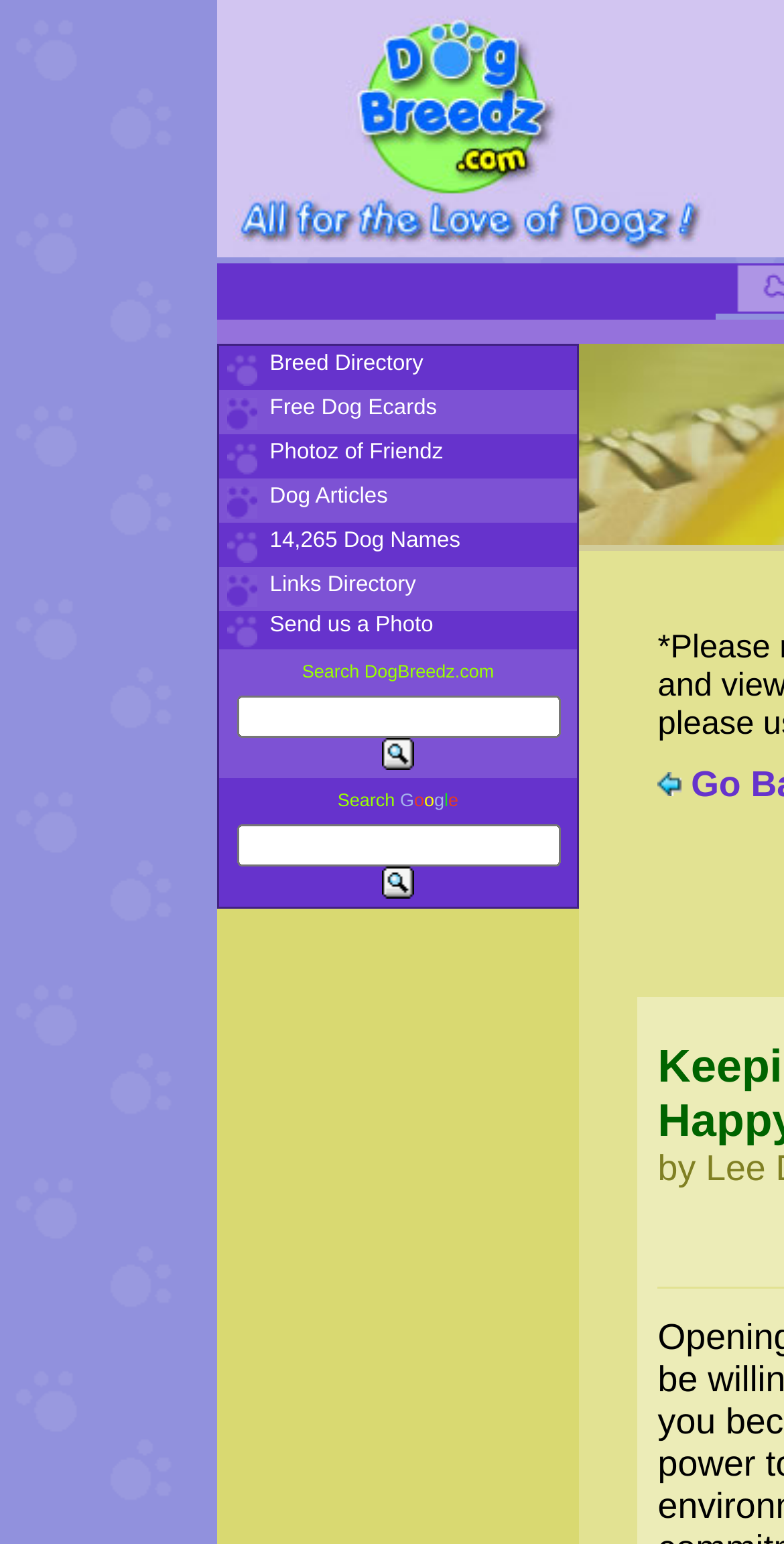What is the function of the 'Search DogBreedz.com' textbox?
Answer the question using a single word or phrase, according to the image.

To search the website